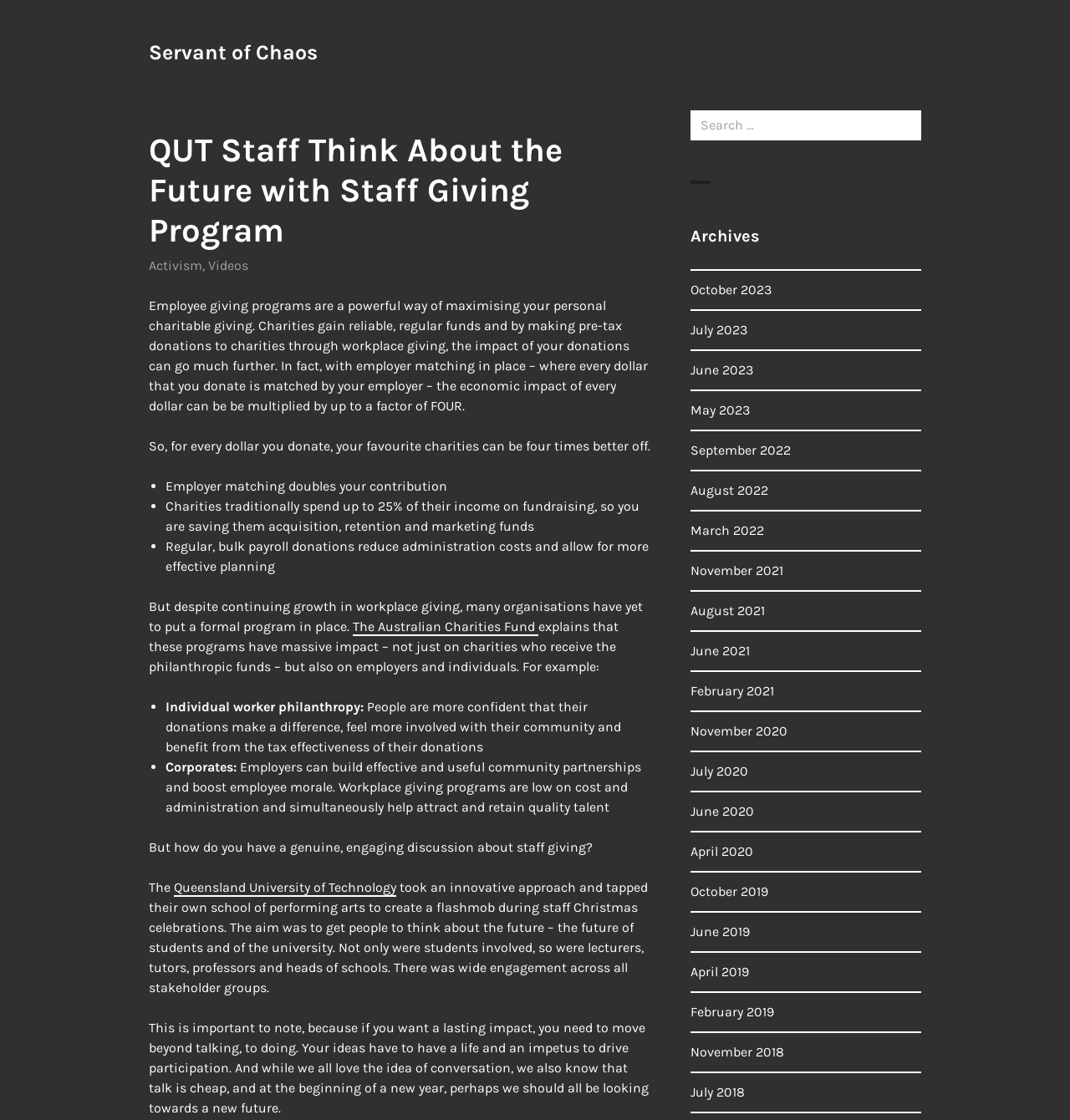Answer in one word or a short phrase: 
What is the result of regular, bulk payroll donations?

Reduced administration costs